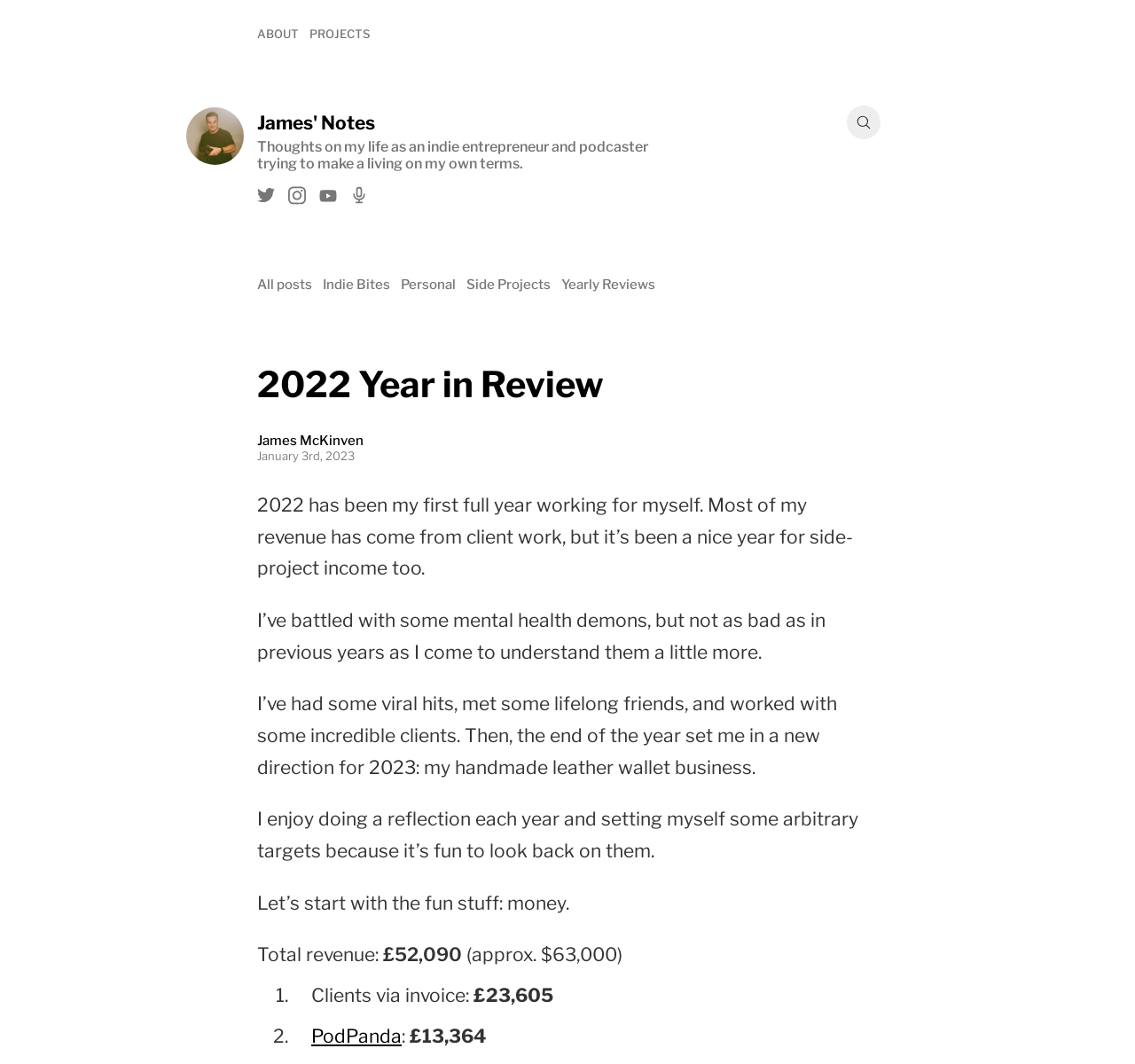Examine the screenshot and answer the question in as much detail as possible: How many social media links are there?

I counted the number of link elements with the text 'Twitter', 'Instagram', 'You Tube', and 'Podcast' to determine the answer.